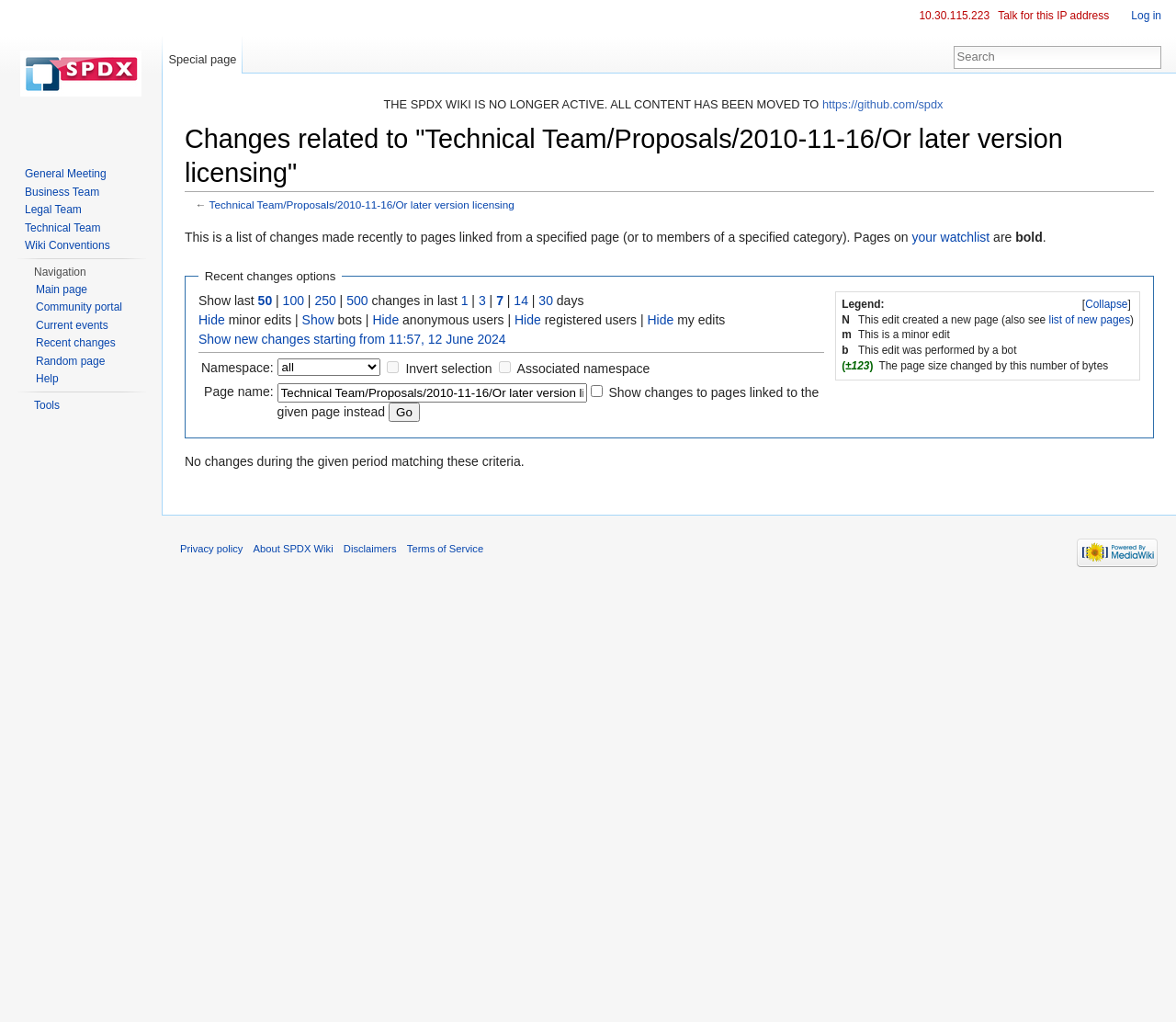Locate the bounding box coordinates of the area where you should click to accomplish the instruction: "Jump to navigation".

[0.202, 0.207, 0.252, 0.221]